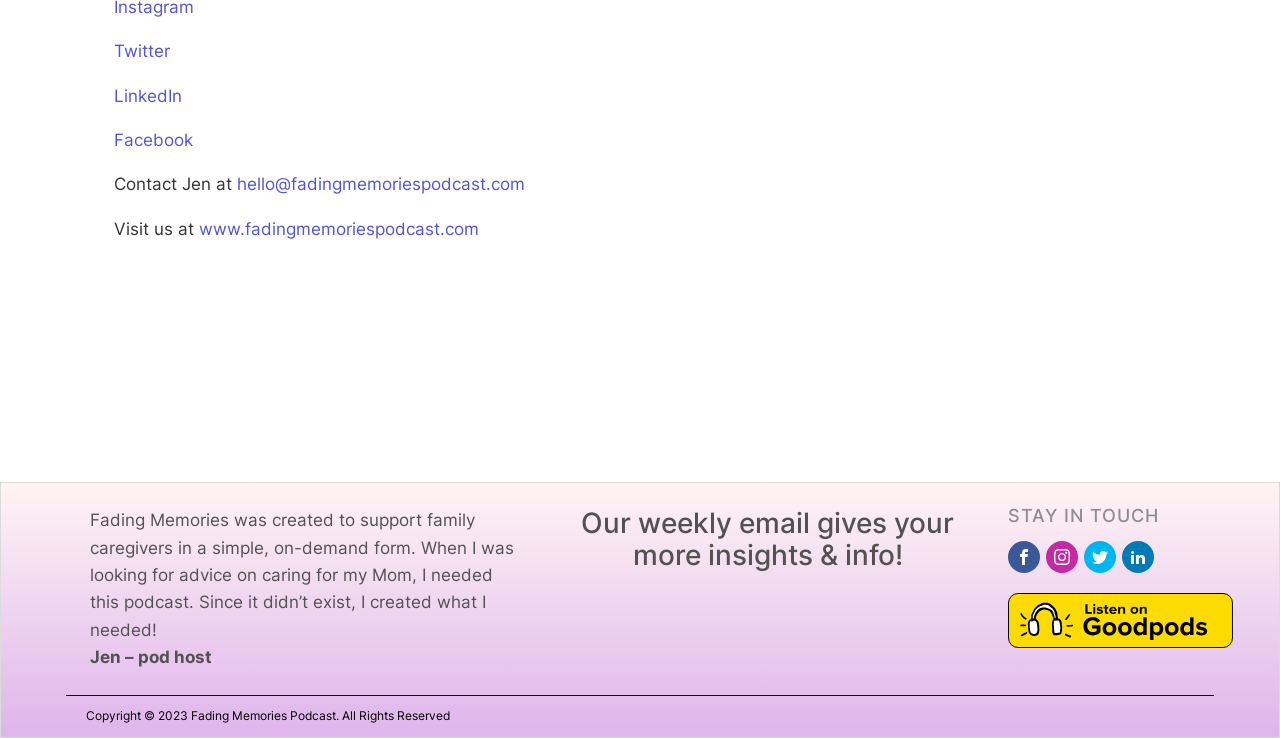Please locate the bounding box coordinates of the element's region that needs to be clicked to follow the instruction: "Listen on Goodpods". The bounding box coordinates should be provided as four float numbers between 0 and 1, i.e., [left, top, right, bottom].

[0.788, 0.856, 0.964, 0.883]